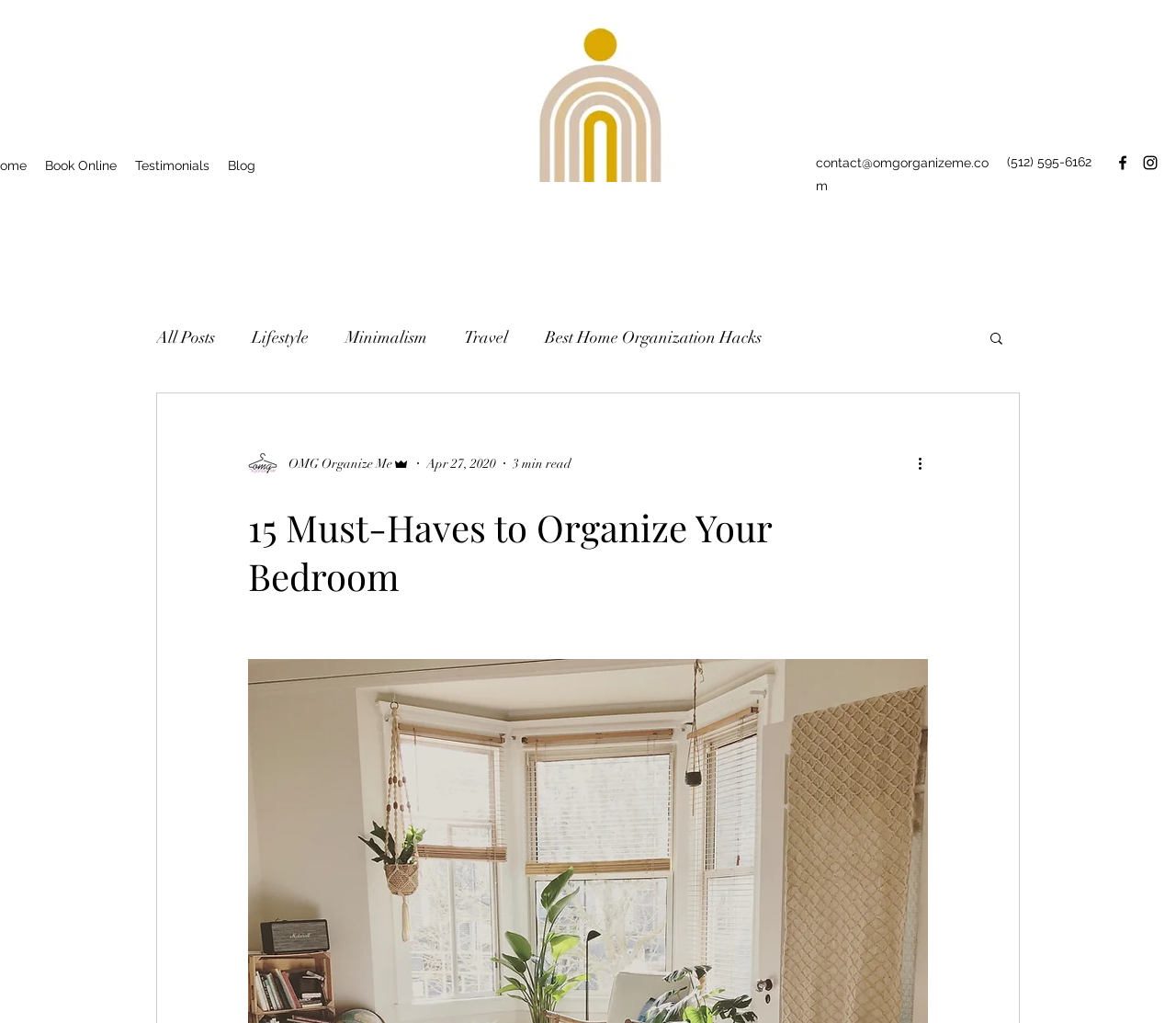Use a single word or phrase to answer the following:
What type of content is available in the blog section?

Lifestyle, Minimalism, Travel